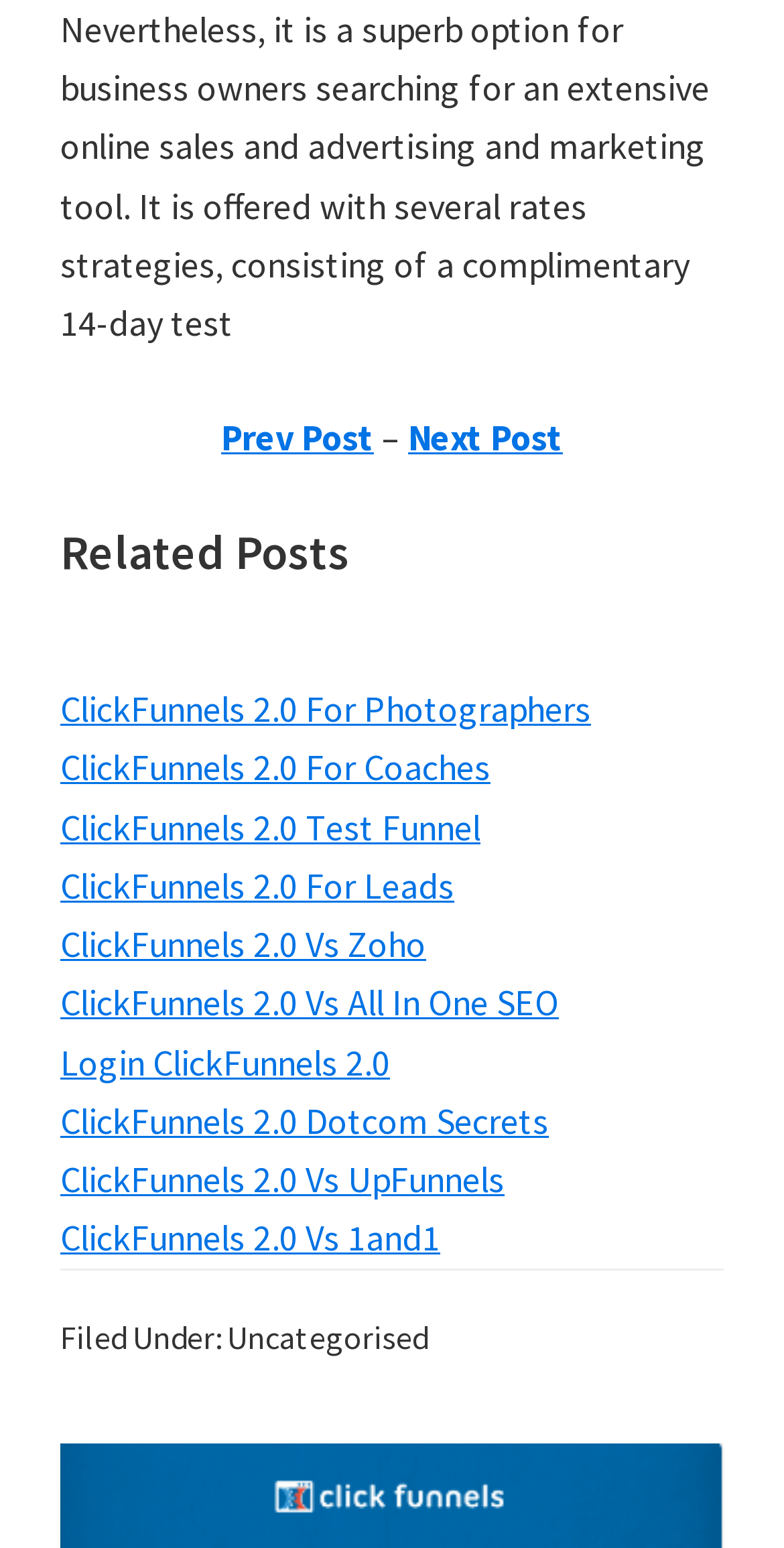Identify the bounding box for the UI element described as: "ClickFunnels 2.0 For Photographers". The coordinates should be four float numbers between 0 and 1, i.e., [left, top, right, bottom].

[0.077, 0.443, 0.754, 0.473]